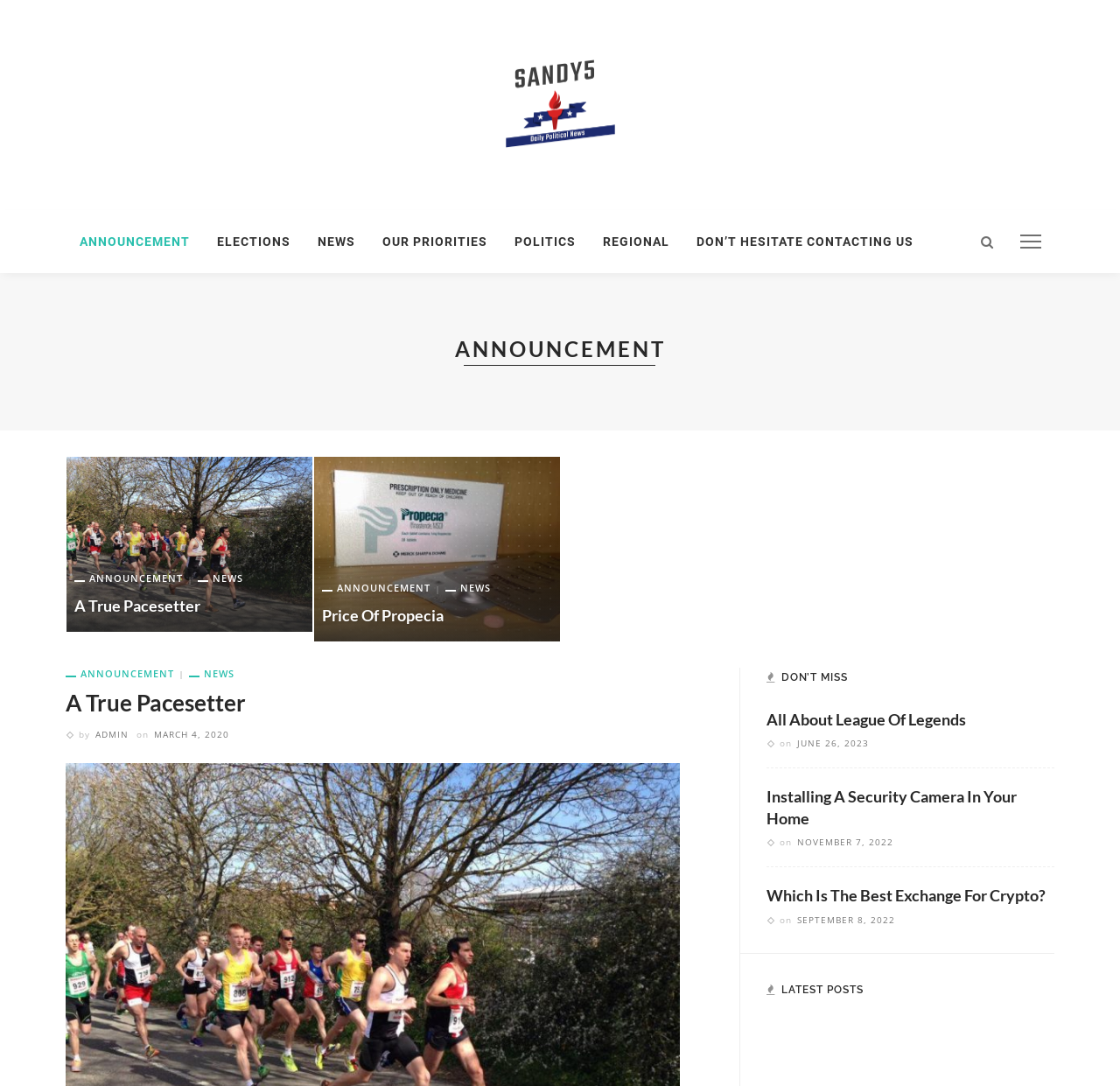Identify the bounding box coordinates of the clickable region to carry out the given instruction: "Browse the 'NEWS' category".

[0.272, 0.193, 0.33, 0.251]